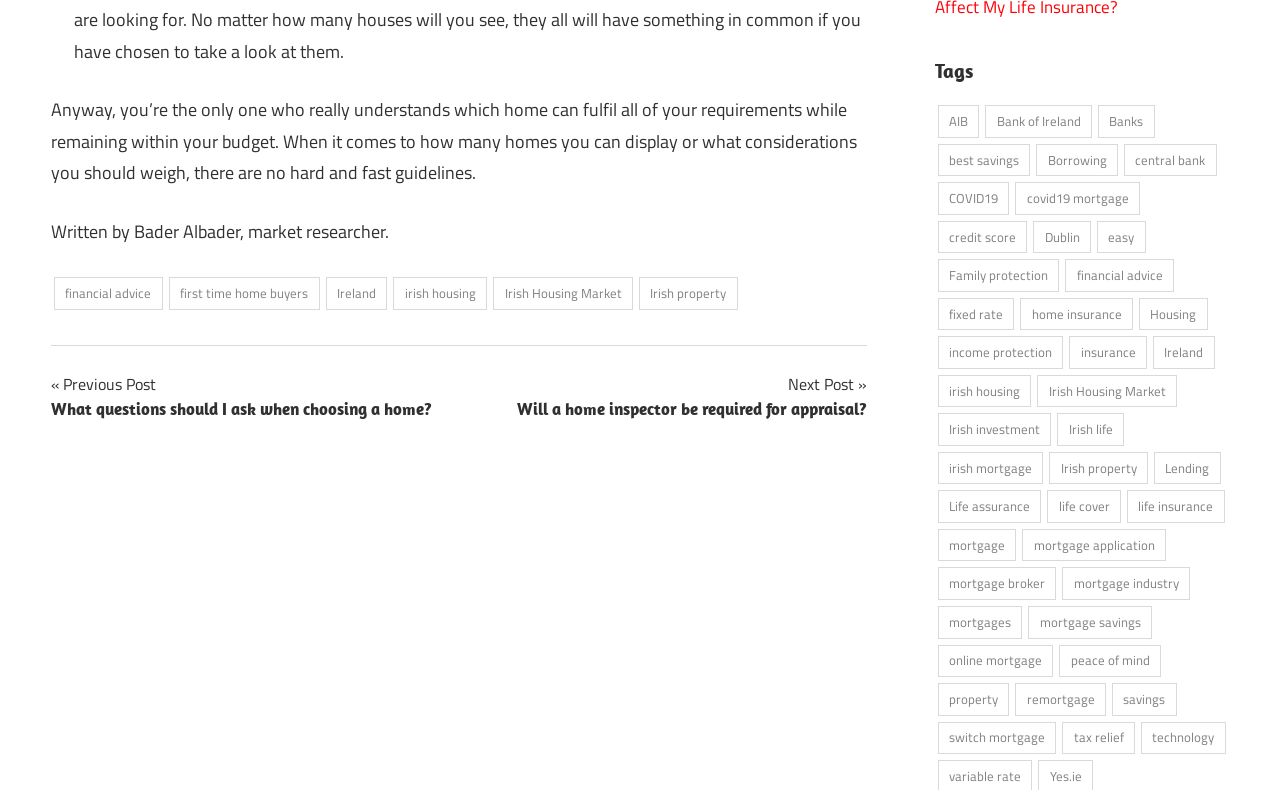What is the category of the post?
Refer to the screenshot and respond with a concise word or phrase.

Tags